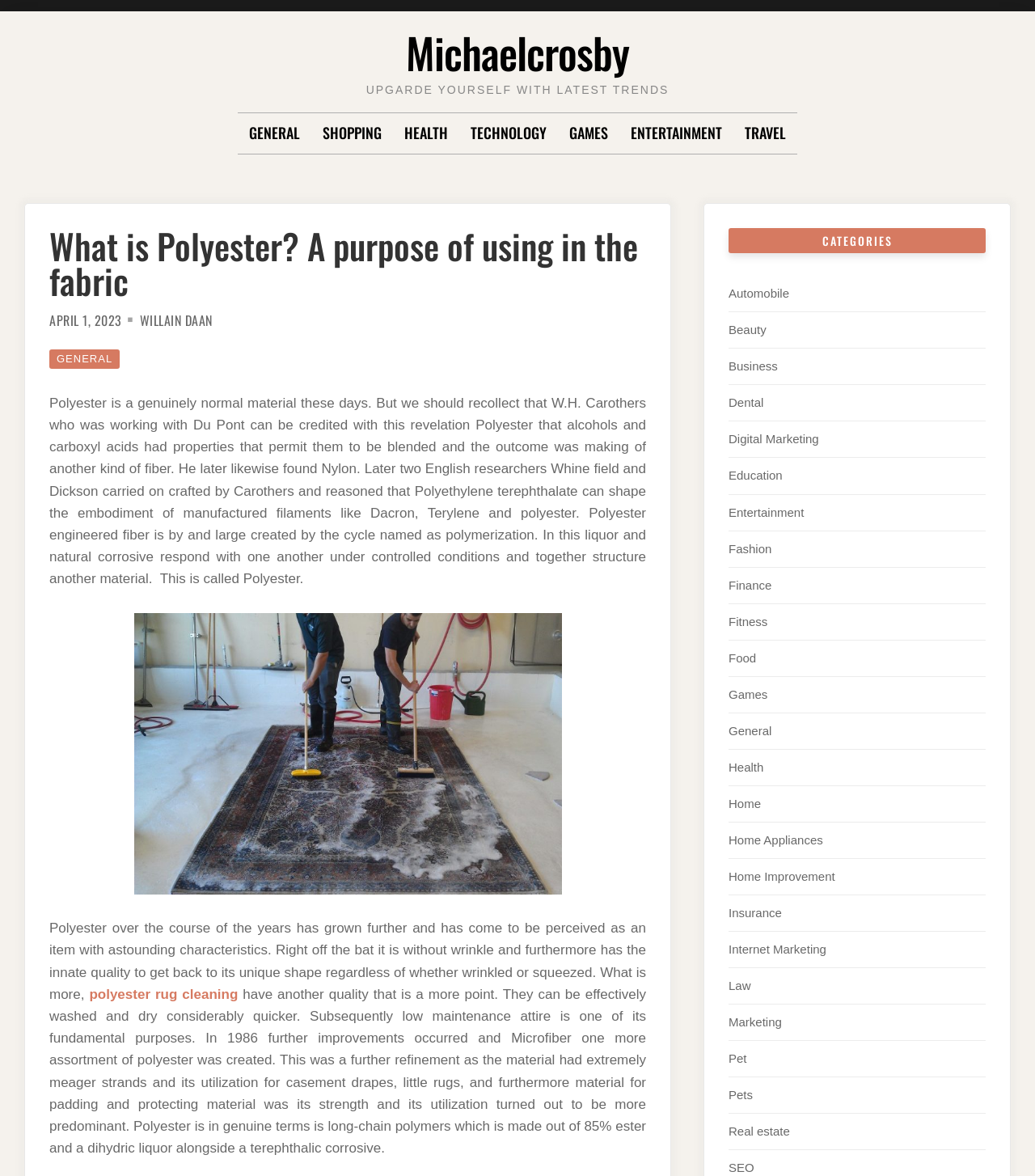Provide a short, one-word or phrase answer to the question below:
What are some benefits of polyester?

Wrinkle-free, easy to wash